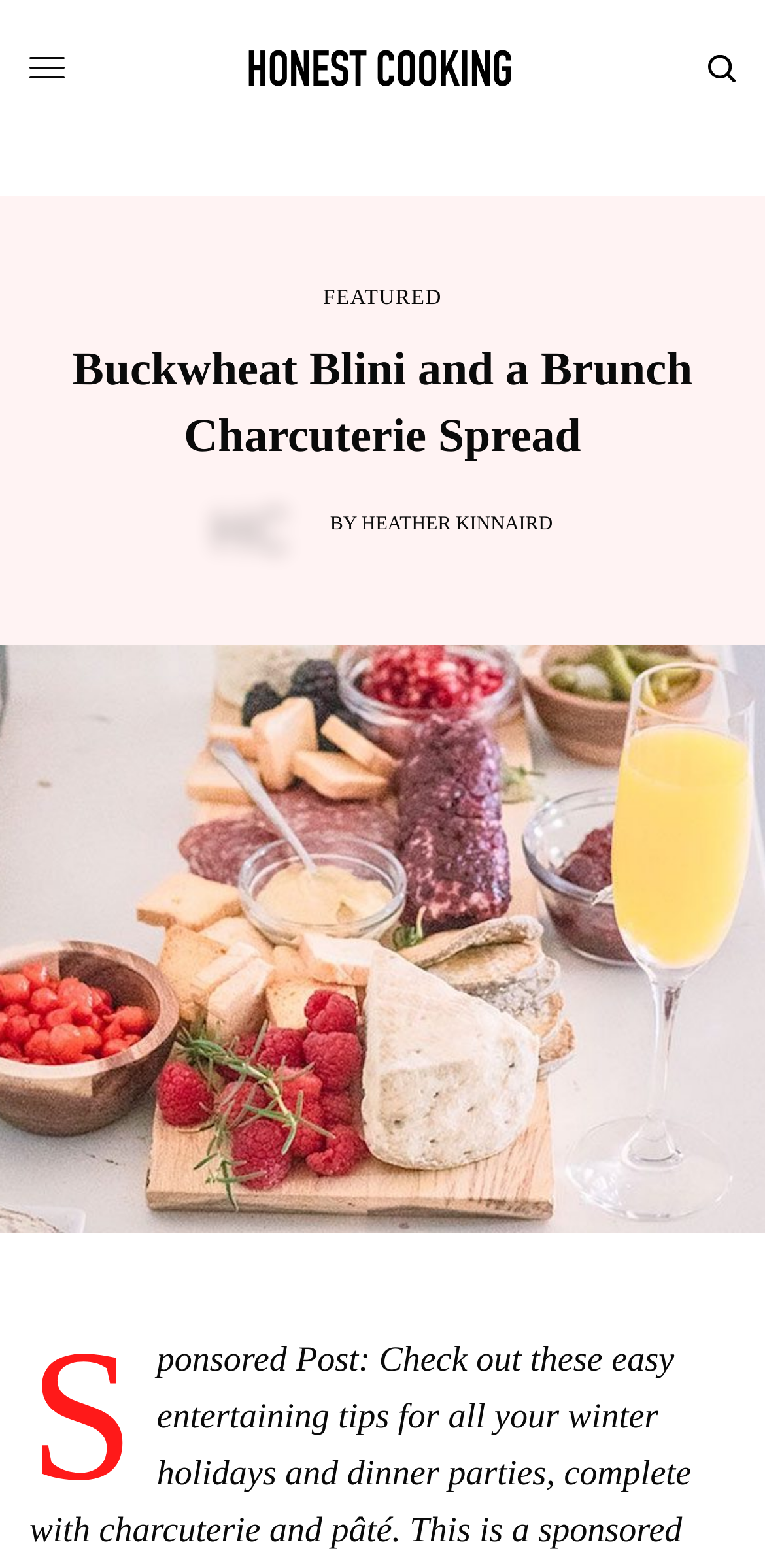Give a short answer to this question using one word or a phrase:
What type of content is featured on this page?

Recipe or food article